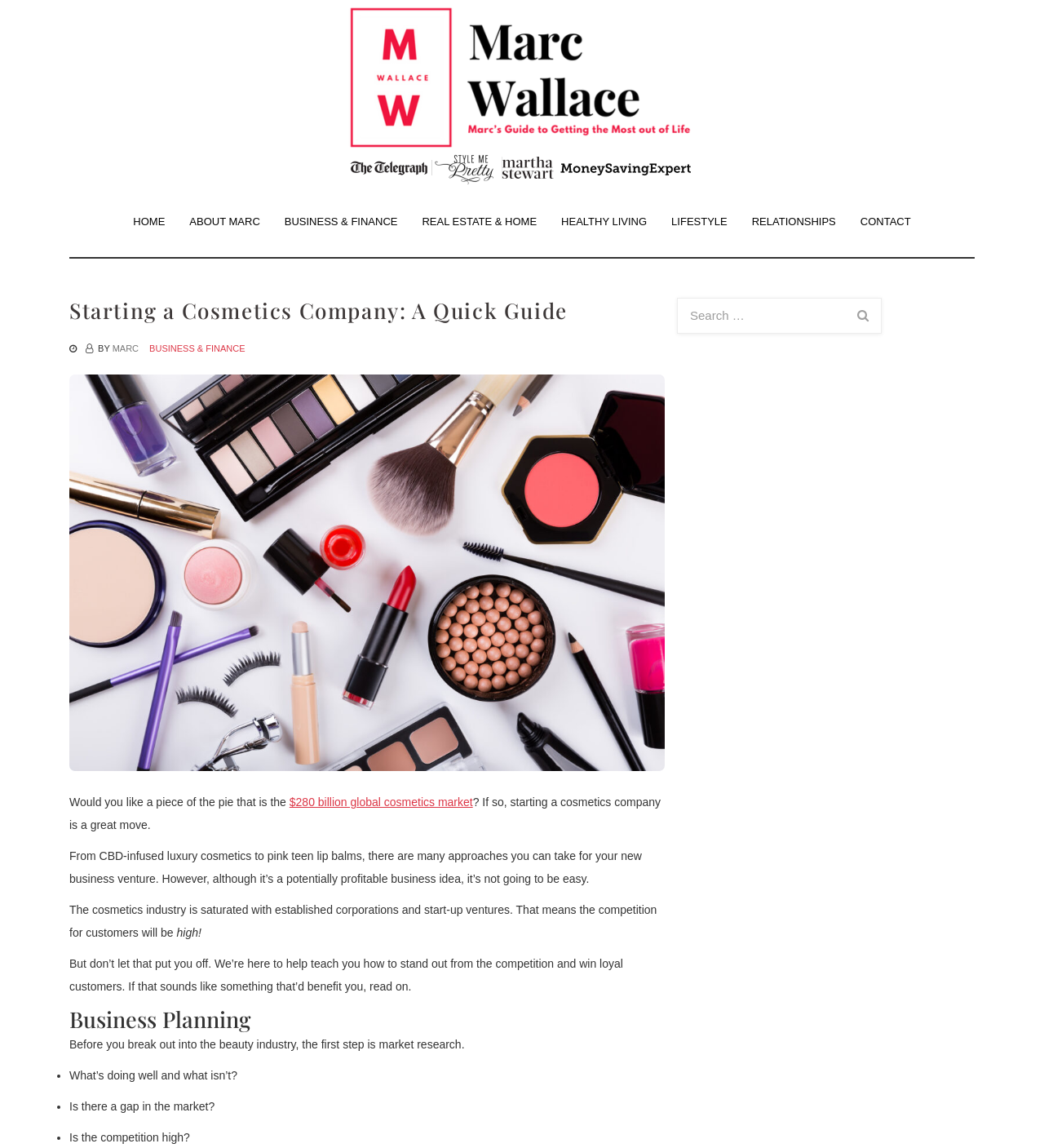Find and indicate the bounding box coordinates of the region you should select to follow the given instruction: "Click on the 'CONTACT' link".

[0.812, 0.176, 0.884, 0.211]